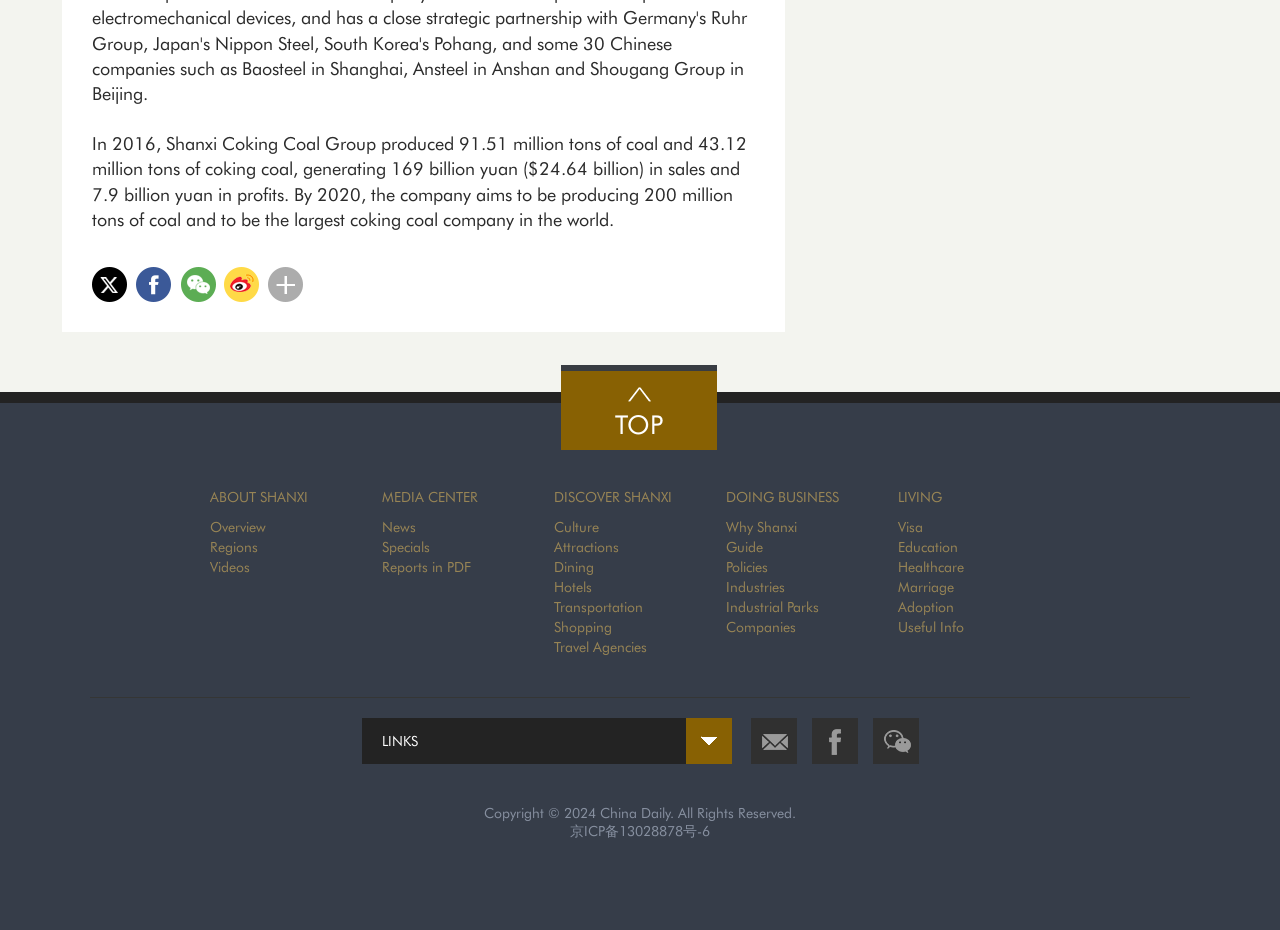Please find the bounding box coordinates of the section that needs to be clicked to achieve this instruction: "Check Visa information".

[0.702, 0.558, 0.721, 0.575]